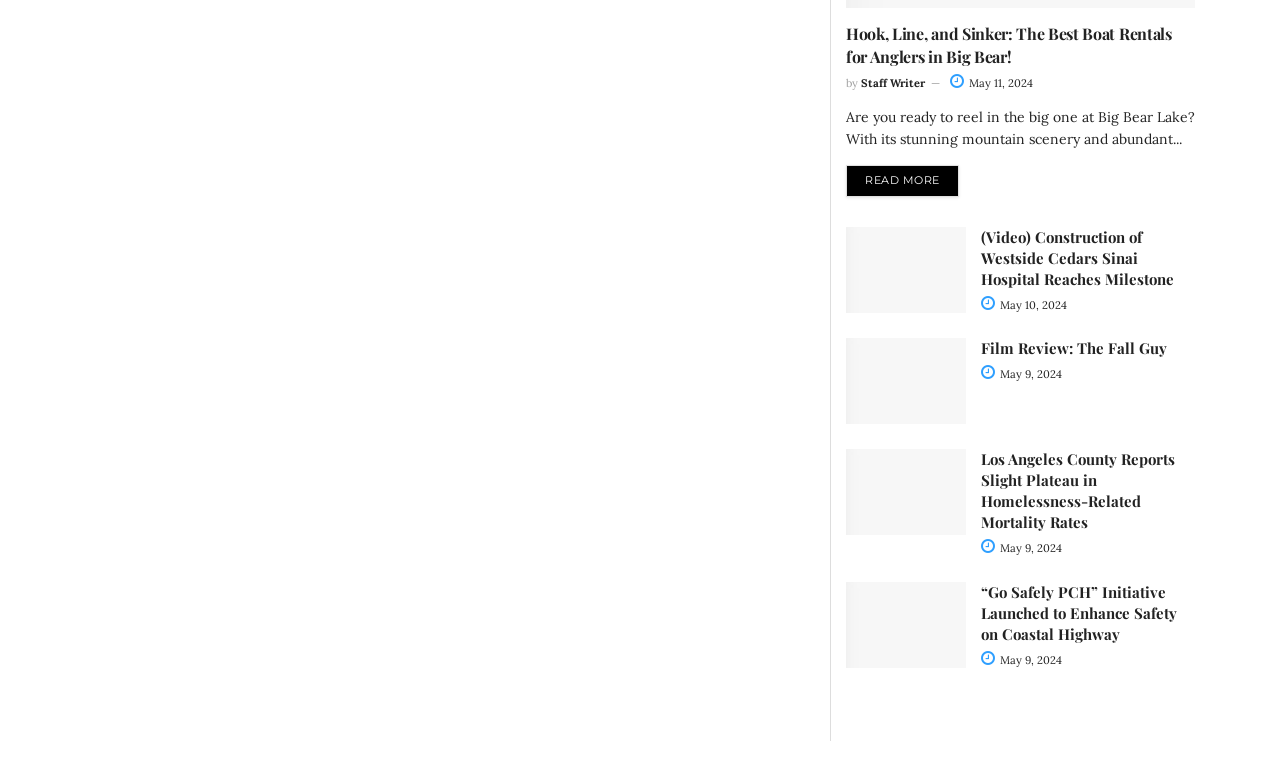What is the format of the second article?
From the image, respond with a single word or phrase.

Video